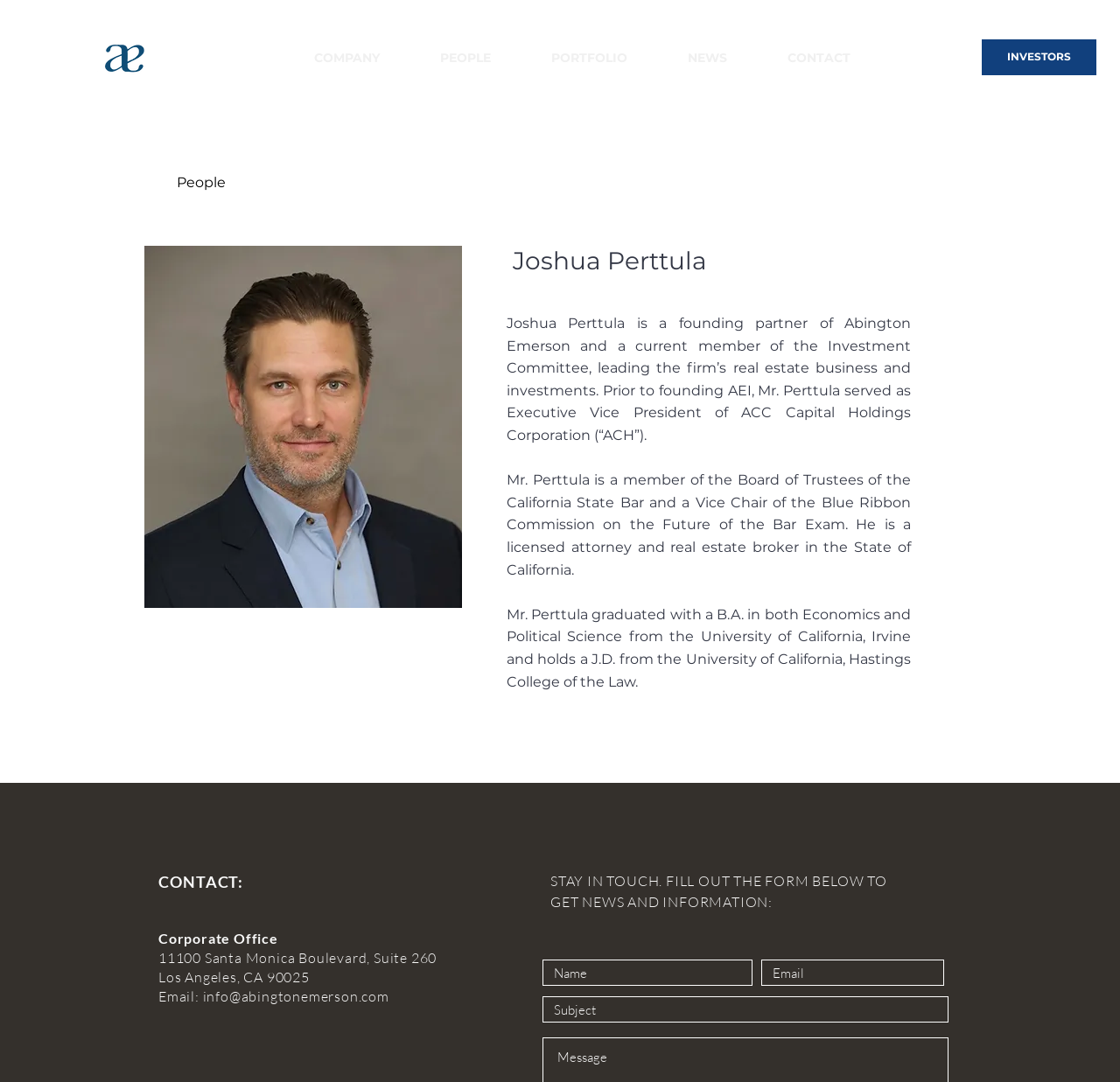Kindly provide the bounding box coordinates of the section you need to click on to fulfill the given instruction: "Click the COMPANY link".

[0.254, 0.033, 0.366, 0.074]